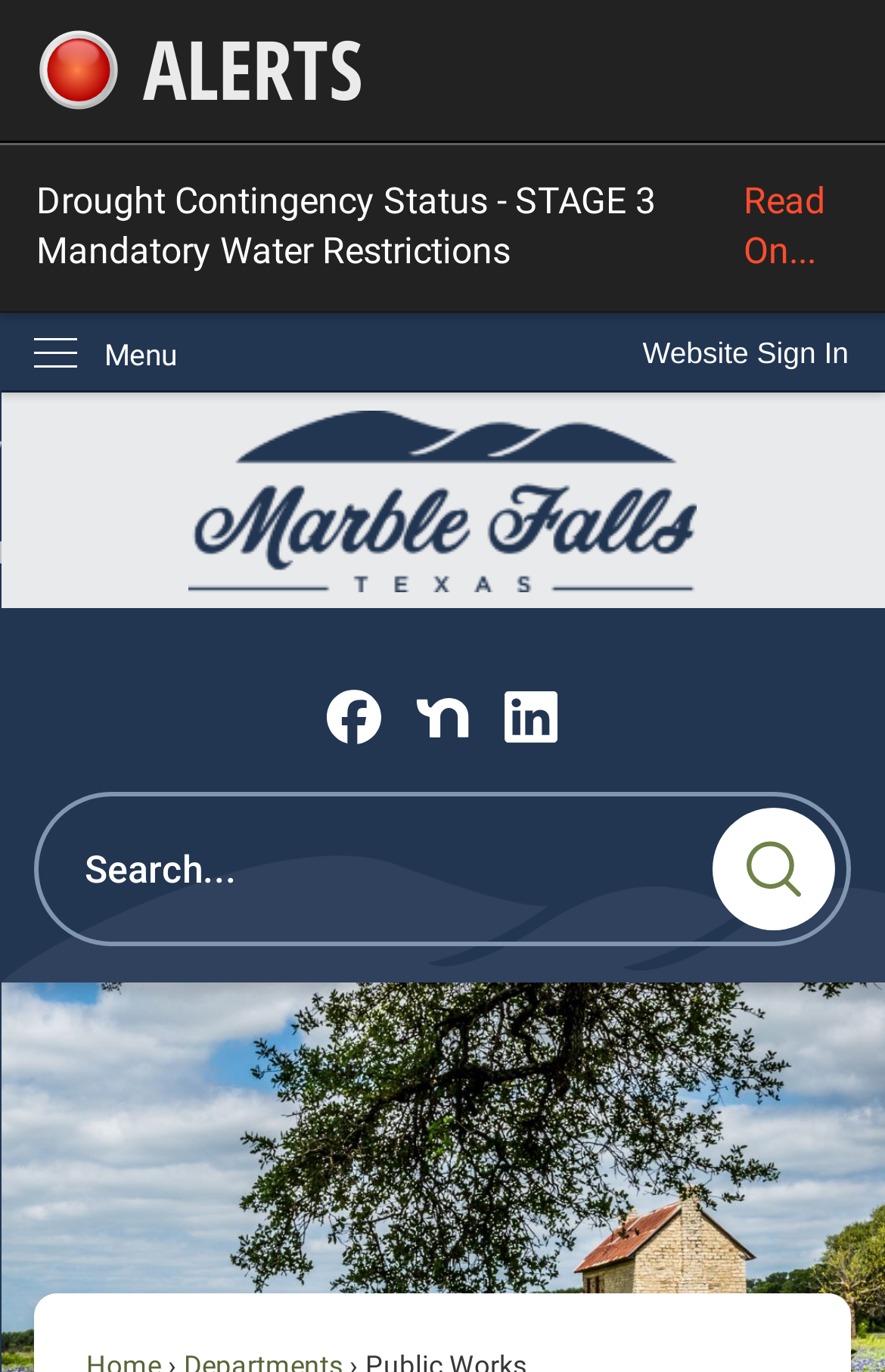What is the purpose of the search region?
Using the image, provide a concise answer in one word or a short phrase.

Site search